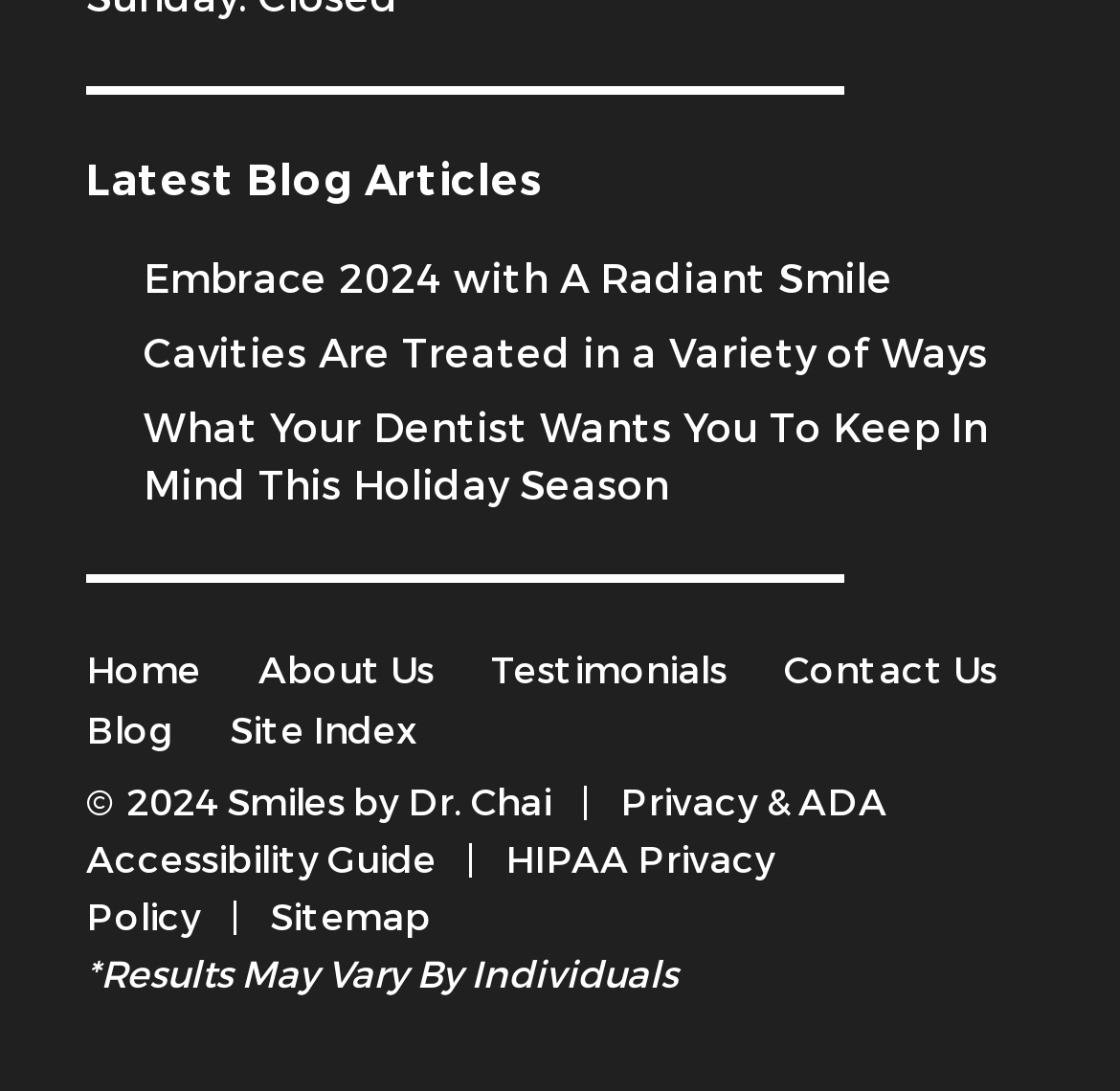Identify the bounding box coordinates necessary to click and complete the given instruction: "visit the home page".

[0.077, 0.593, 0.179, 0.638]